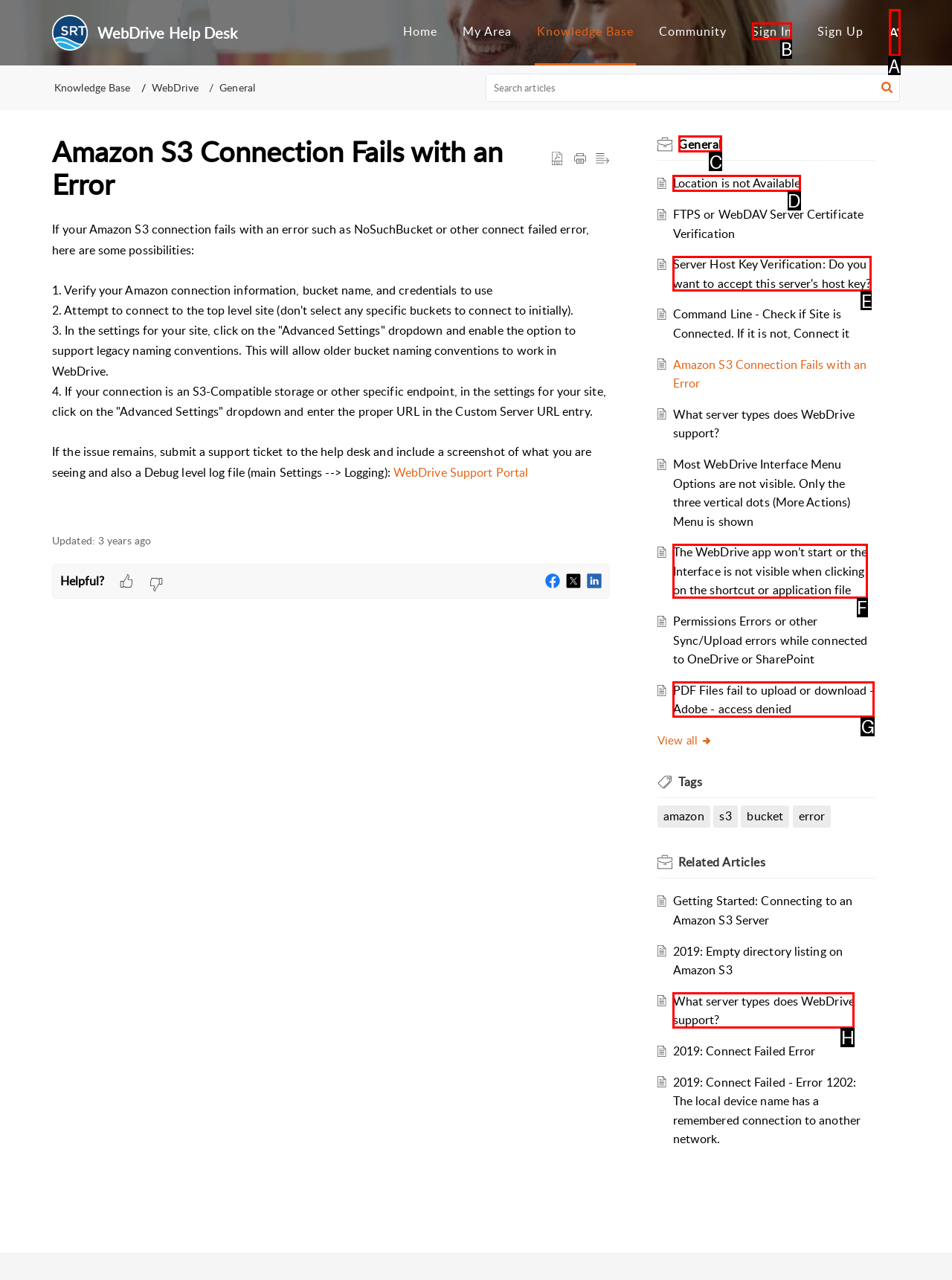Which lettered option should I select to achieve the task: Sign In according to the highlighted elements in the screenshot?

B